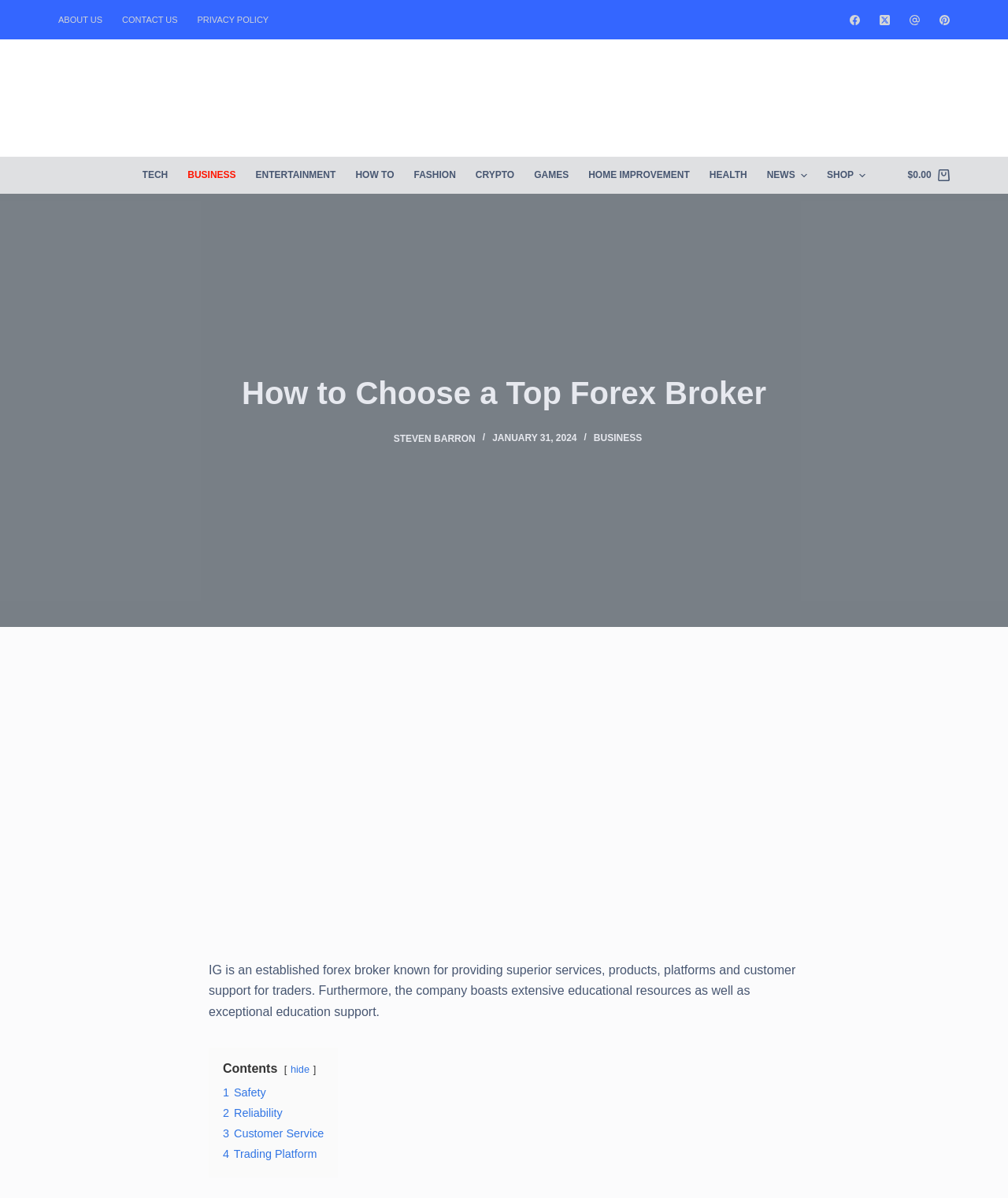Please determine the bounding box coordinates of the element to click in order to execute the following instruction: "Click on ABOUT US". The coordinates should be four float numbers between 0 and 1, specified as [left, top, right, bottom].

[0.058, 0.0, 0.111, 0.033]